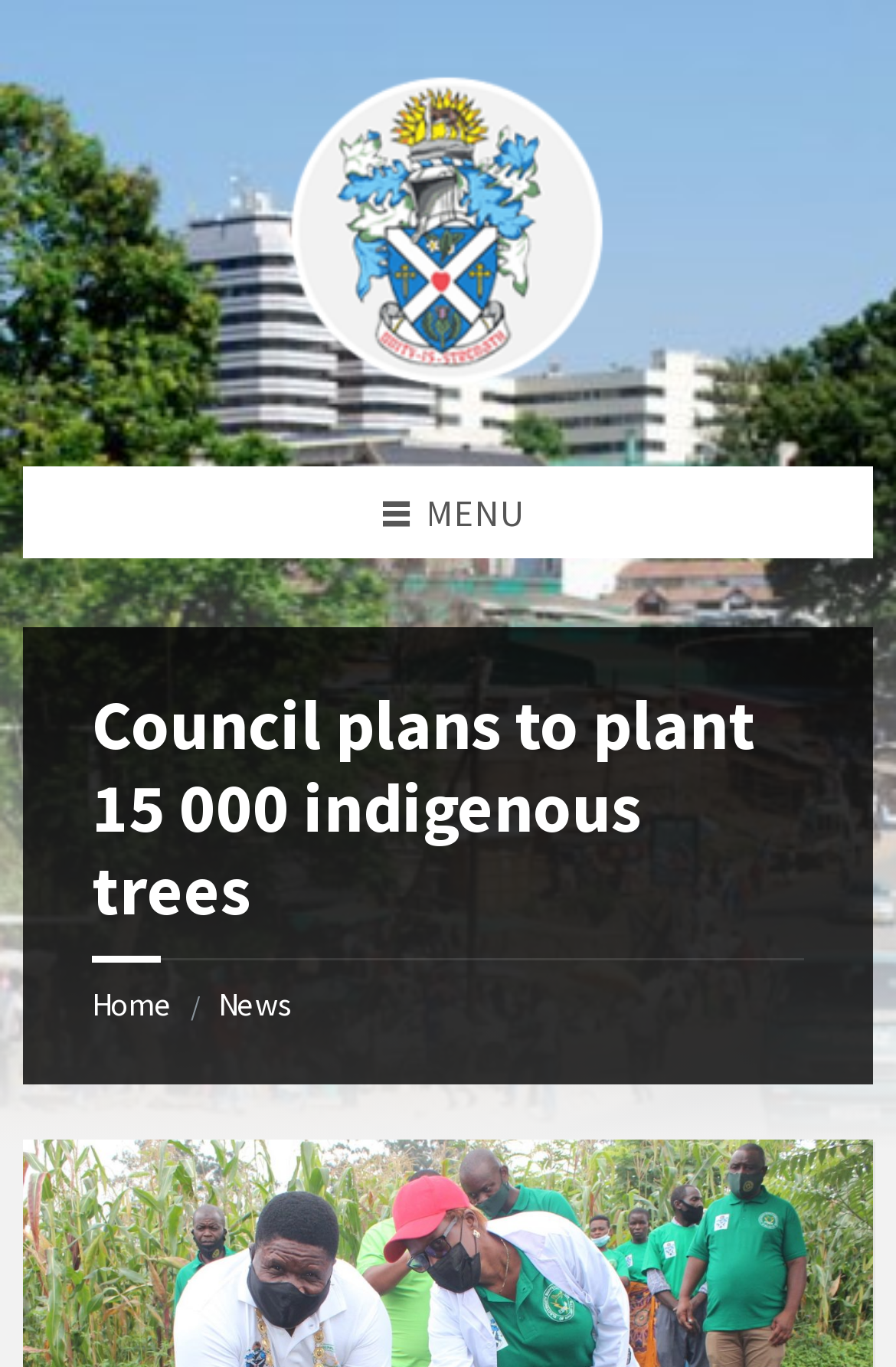Please provide a comprehensive answer to the question based on the screenshot: Is the mobile menu expanded?

The button with the text 'MENU' has a property 'expanded' set to 'False', indicating that the mobile menu is not expanded.